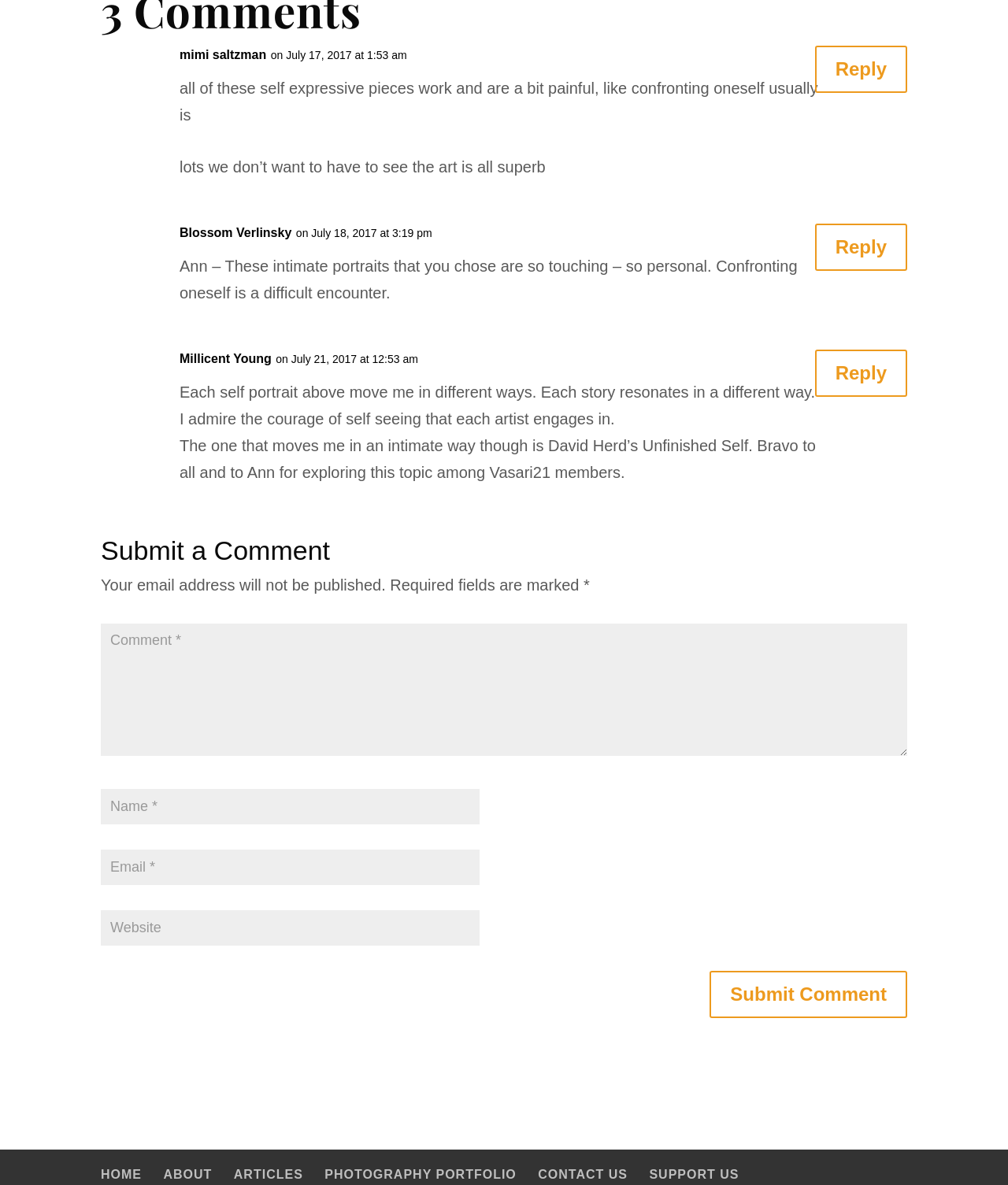Please identify the bounding box coordinates of the element's region that should be clicked to execute the following instruction: "Enter your name". The bounding box coordinates must be four float numbers between 0 and 1, i.e., [left, top, right, bottom].

[0.1, 0.666, 0.476, 0.696]